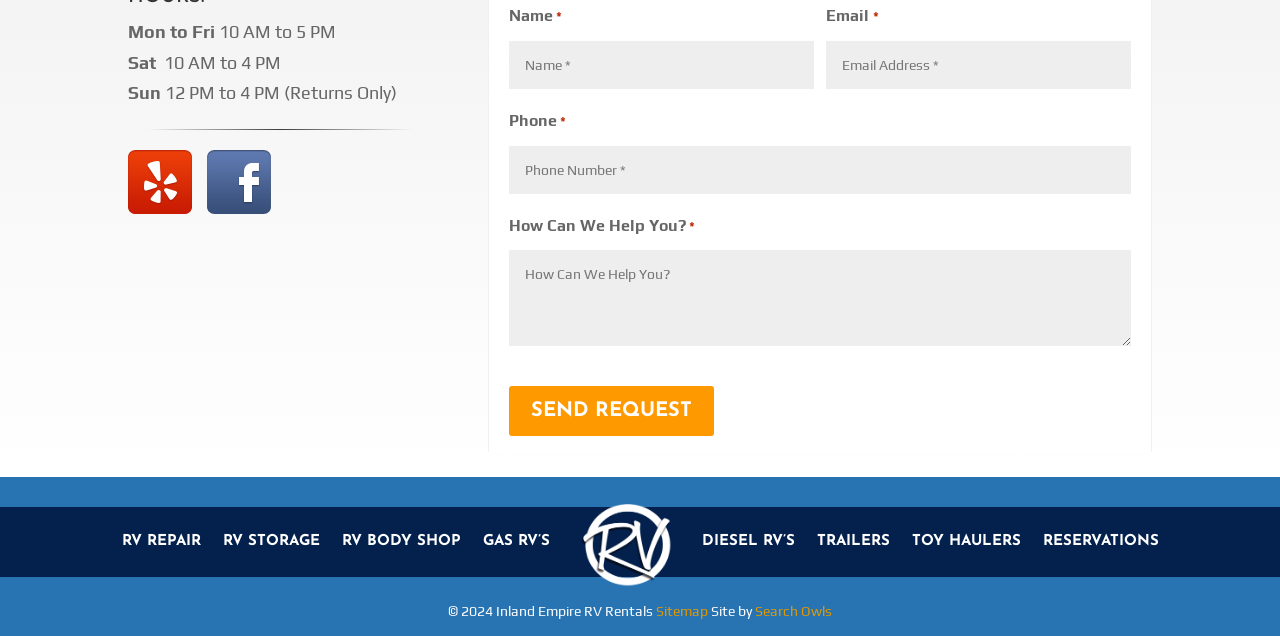What is the purpose of the form on the webpage?
Examine the image and give a concise answer in one word or a short phrase.

To send a request